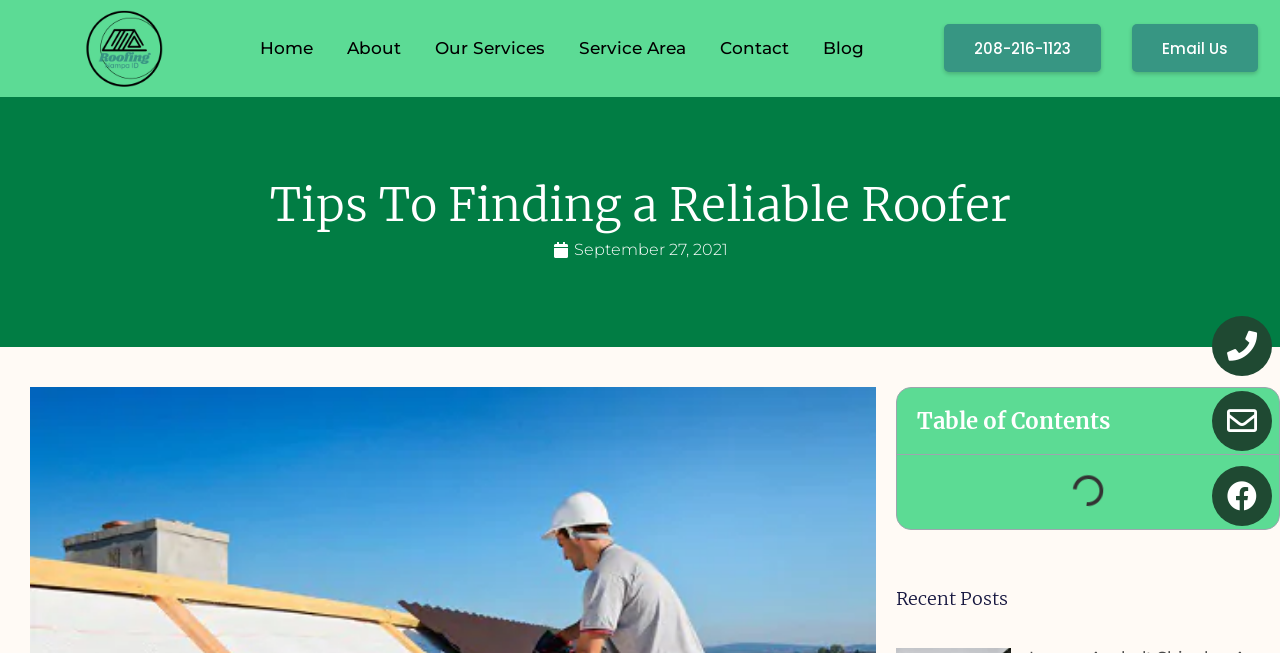Your task is to extract the text of the main heading from the webpage.

Tips To Finding a Reliable Roofer